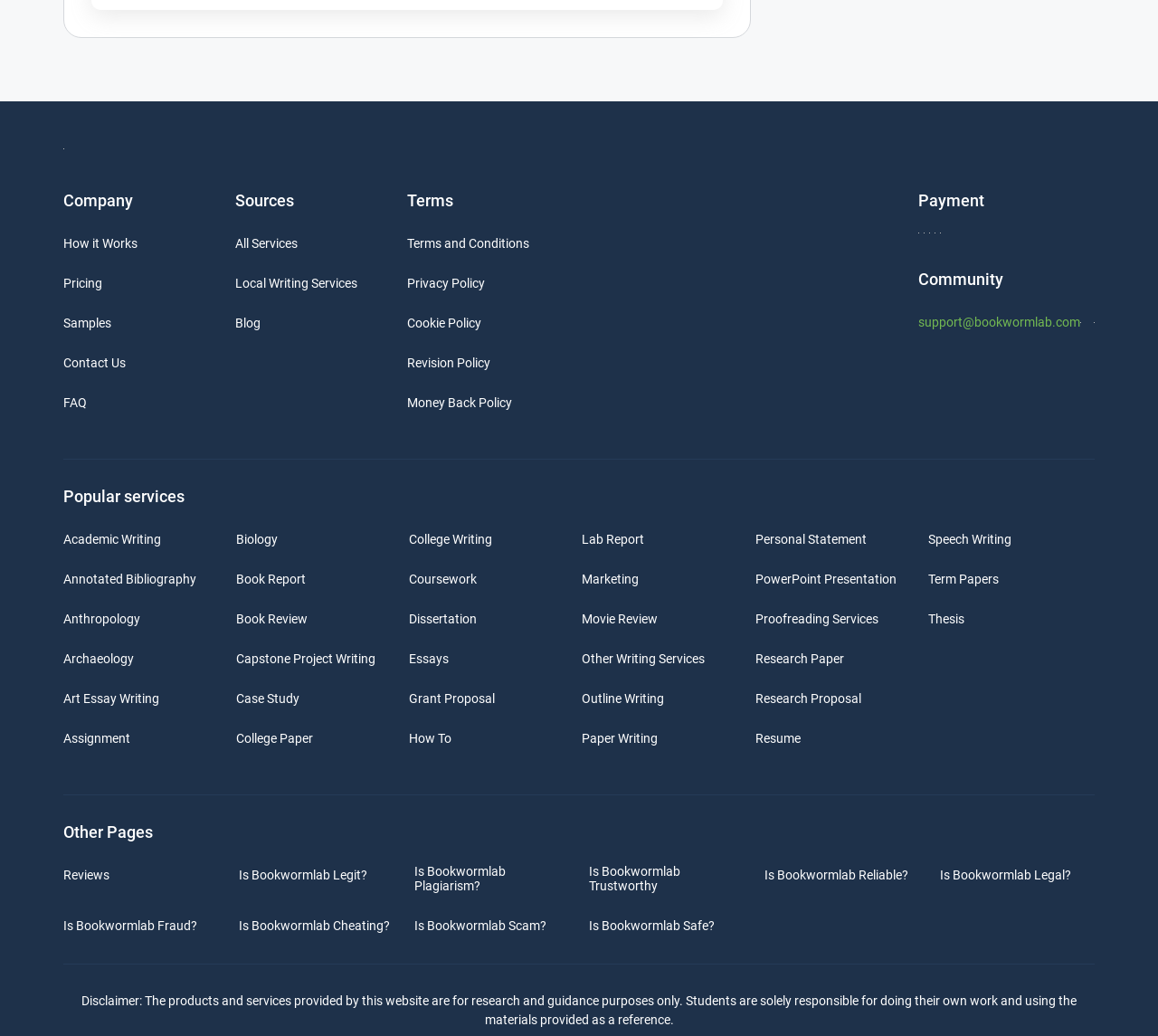How many social media platforms are linked?
Provide a concise answer using a single word or phrase based on the image.

2